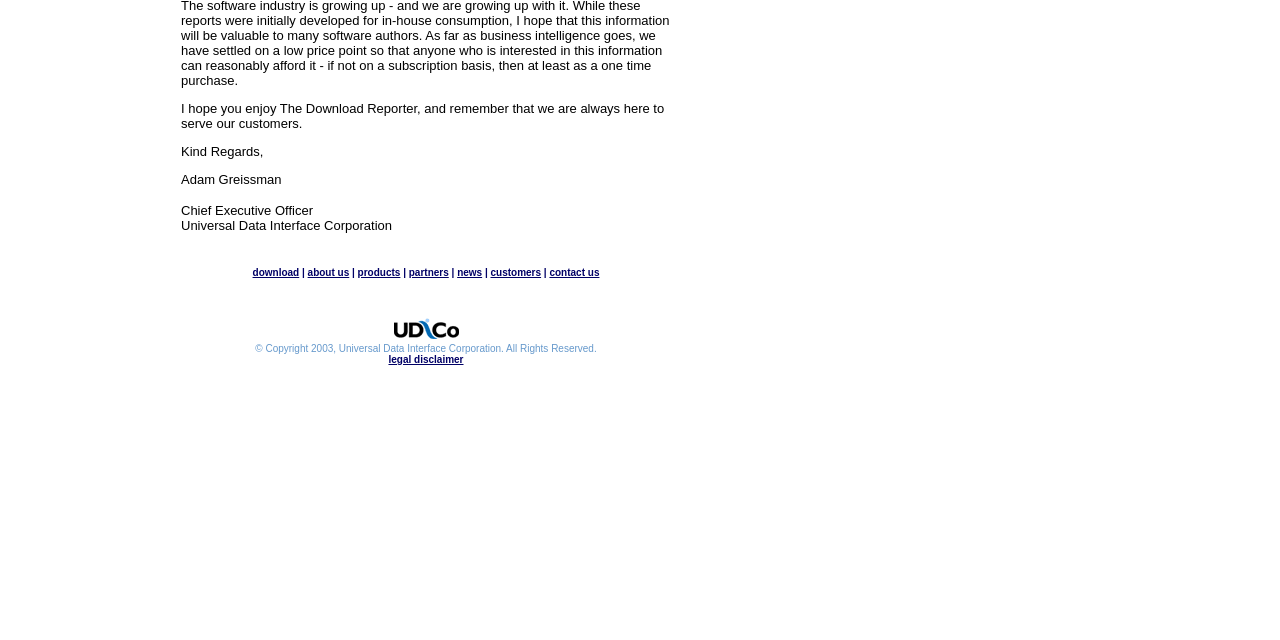Determine the bounding box for the UI element as described: "partners". The coordinates should be represented as four float numbers between 0 and 1, formatted as [left, top, right, bottom].

[0.319, 0.417, 0.351, 0.434]